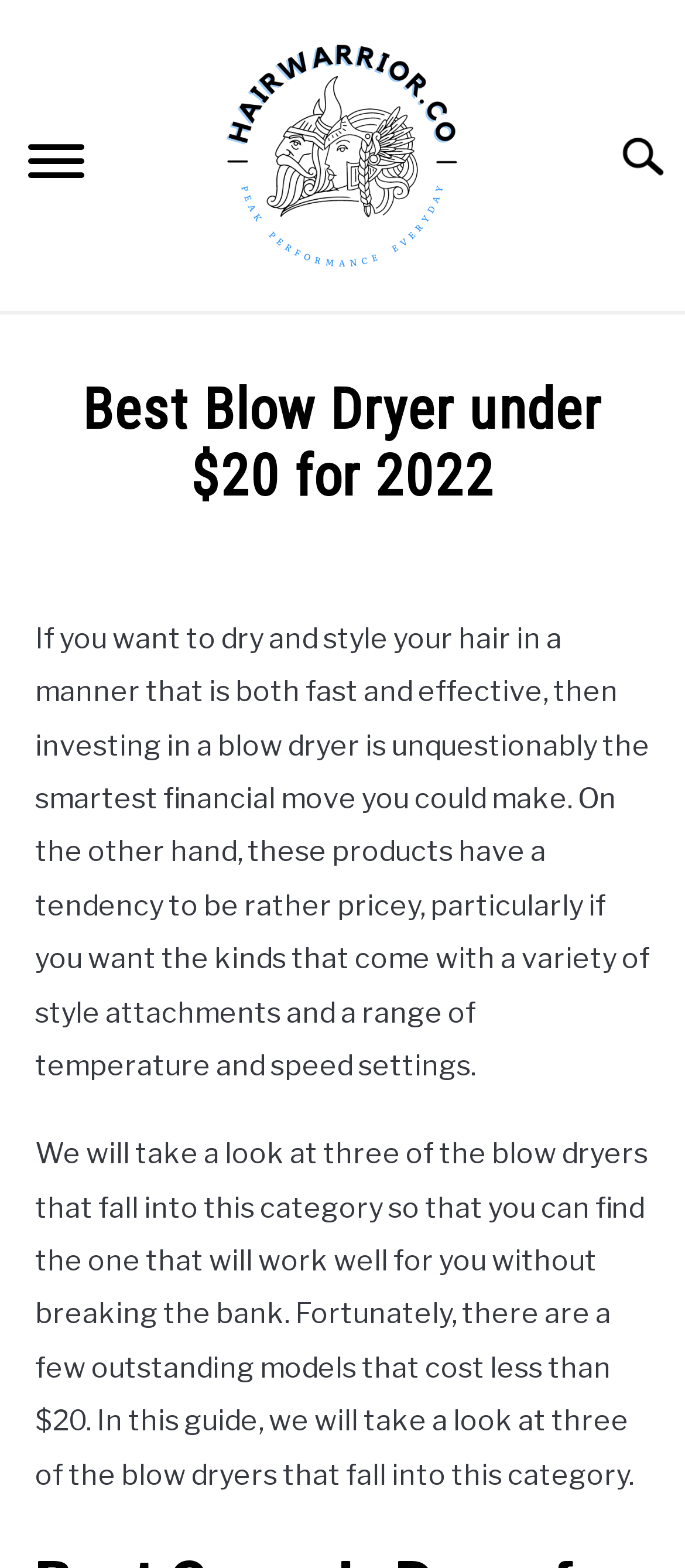Show the bounding box coordinates for the element that needs to be clicked to execute the following instruction: "Toggle the 'SUBMENU TOGGLE' button". Provide the coordinates in the form of four float numbers between 0 and 1, i.e., [left, top, right, bottom].

[0.882, 0.199, 1.0, 0.253]